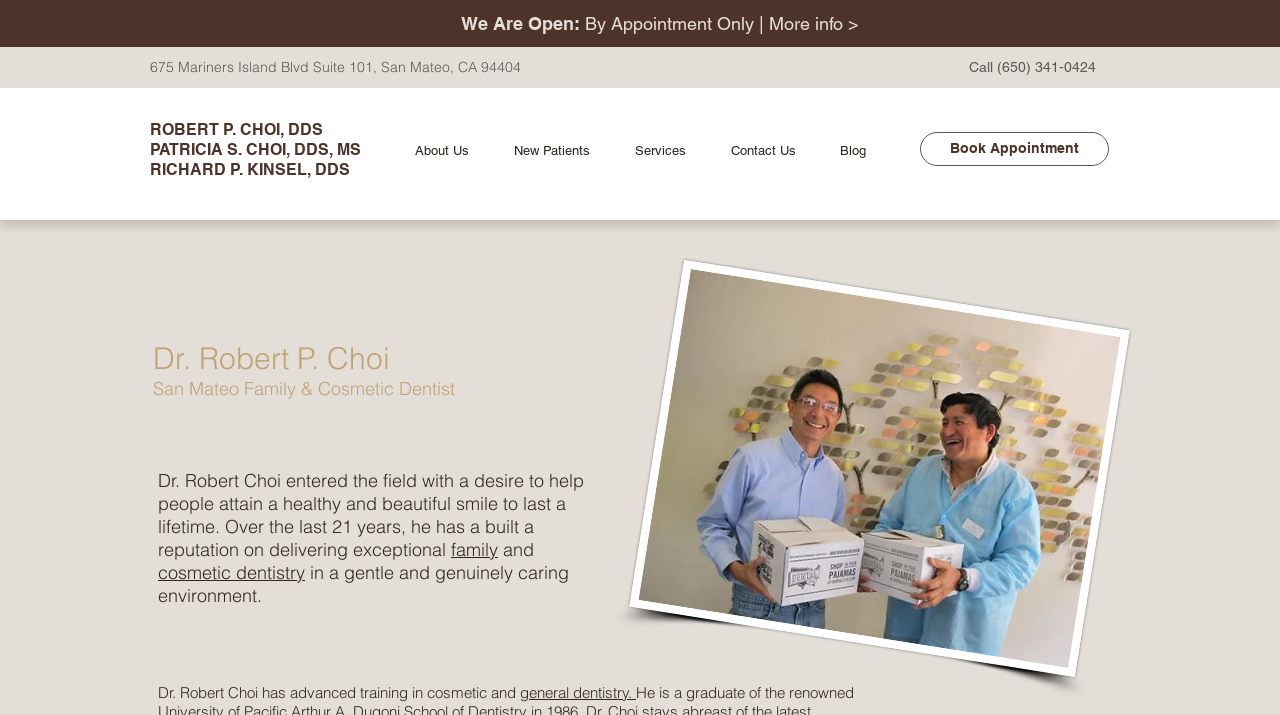Given the element description family, identify the bounding box coordinates for the UI element on the webpage screenshot. The format should be (top-left x, top-left y, bottom-right x, bottom-right y), with values between 0 and 1.

[0.352, 0.752, 0.389, 0.785]